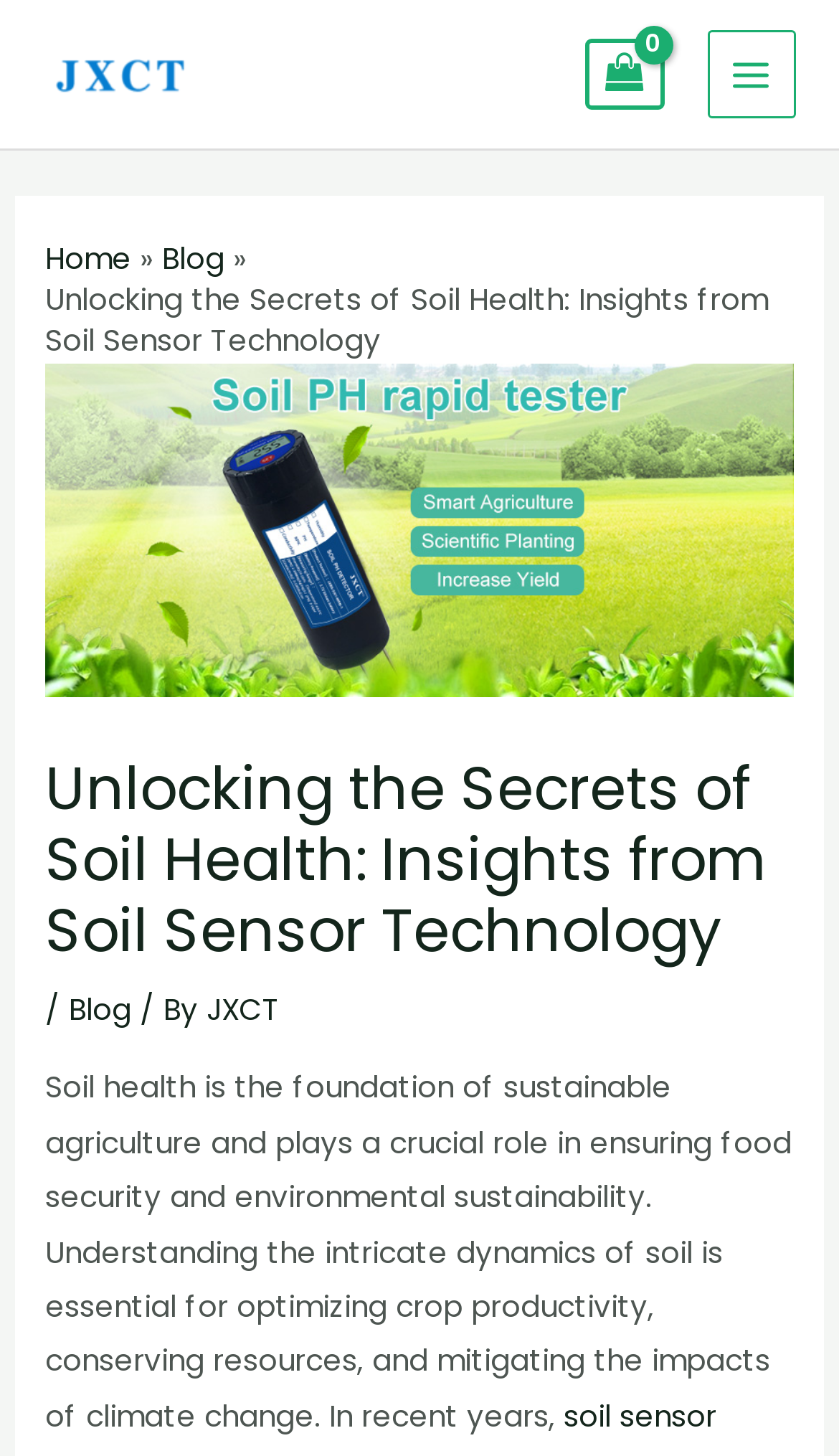How many links are in the navigation section? Using the information from the screenshot, answer with a single word or phrase.

3